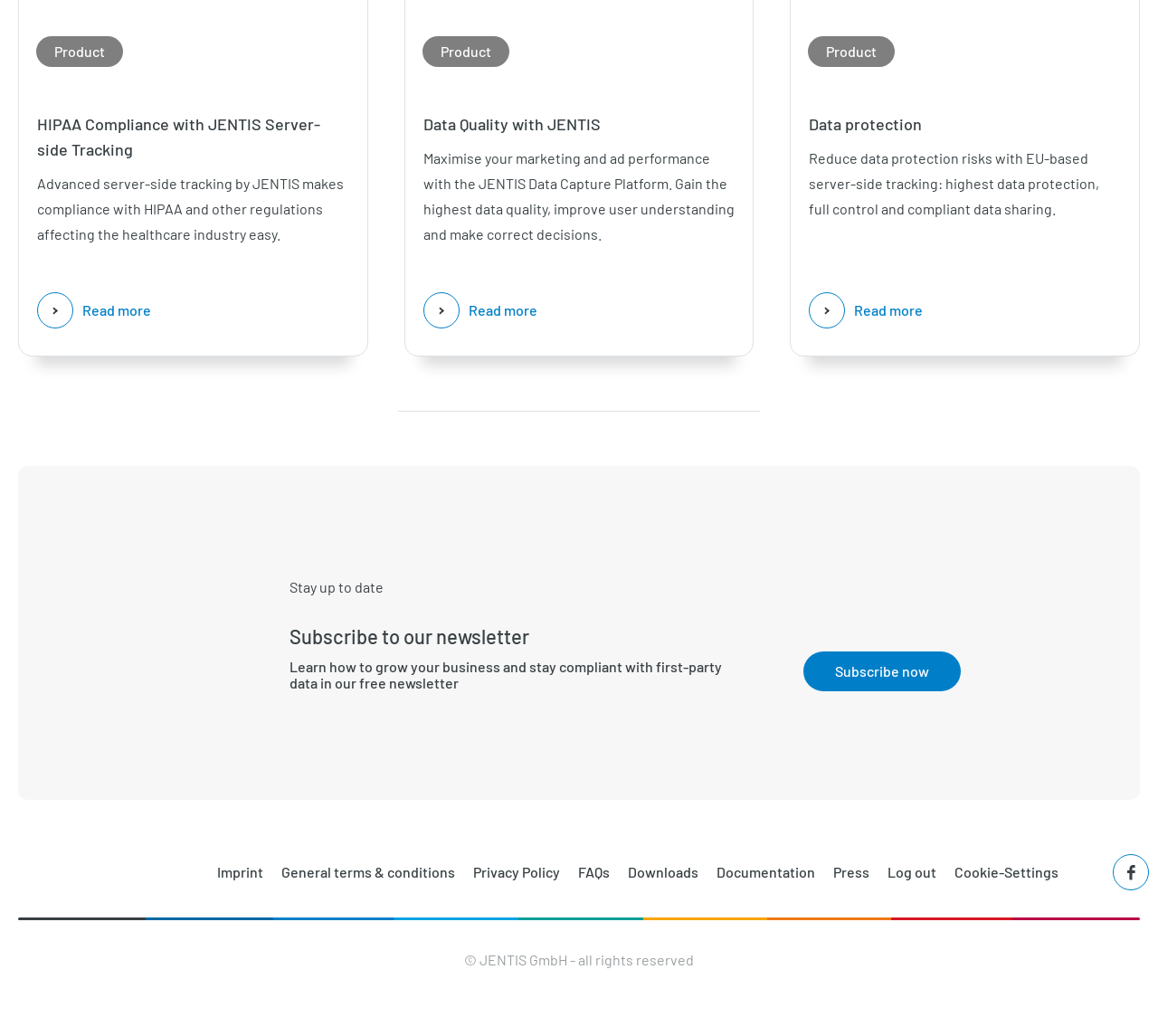Can you give a comprehensive explanation to the question given the content of the image?
What is the main topic of the webpage?

The webpage appears to be promoting JENTIS products, with multiple sections highlighting different features and benefits, such as HIPAA compliance, data quality, and data protection.